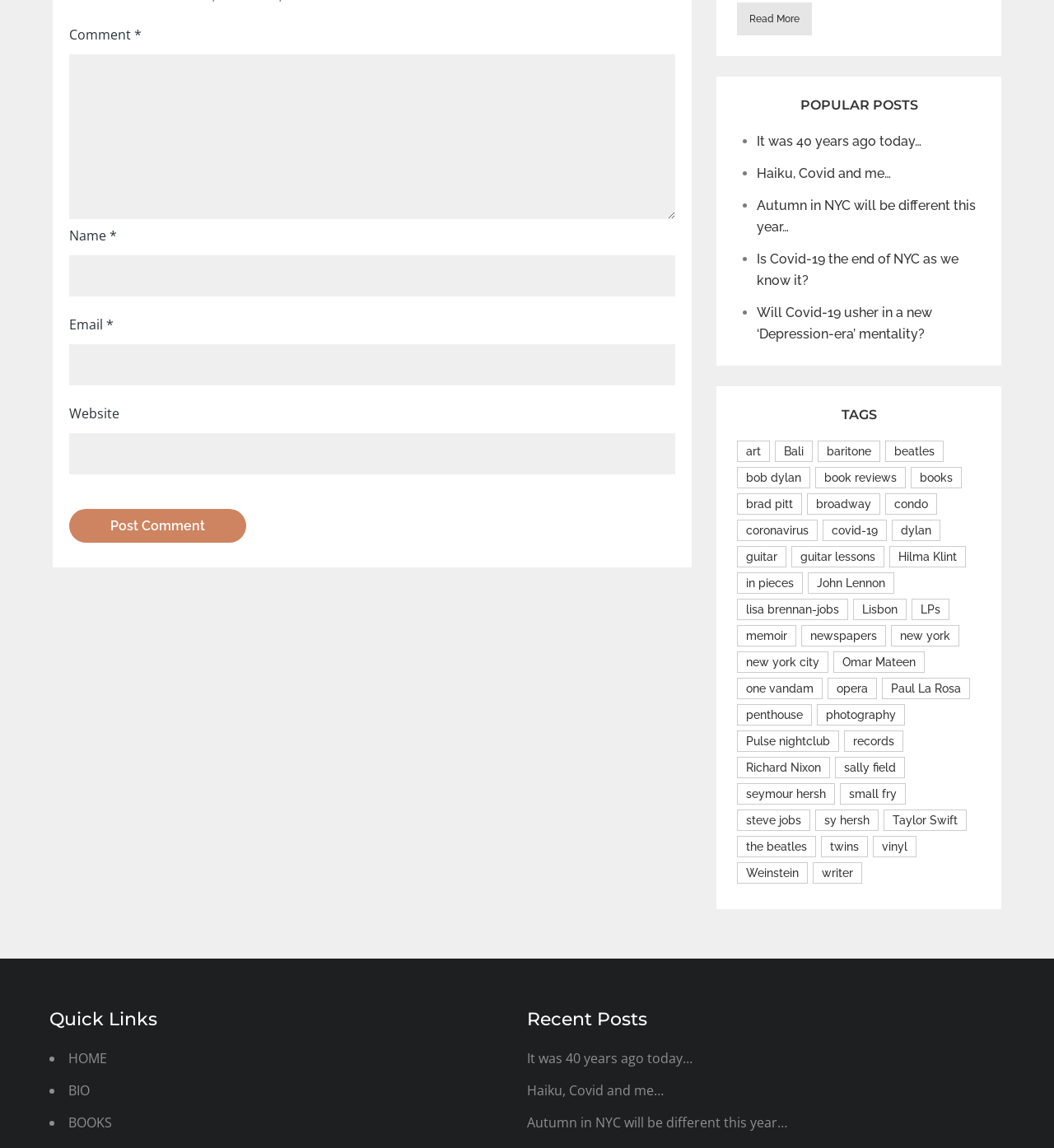Please provide a comprehensive response to the question below by analyzing the image: 
What is the category of the link 'beatles (2 items)'?

The link 'beatles (2 items)' is located in the section labeled 'TAGS', which suggests that it is a category or tag related to the Beatles.